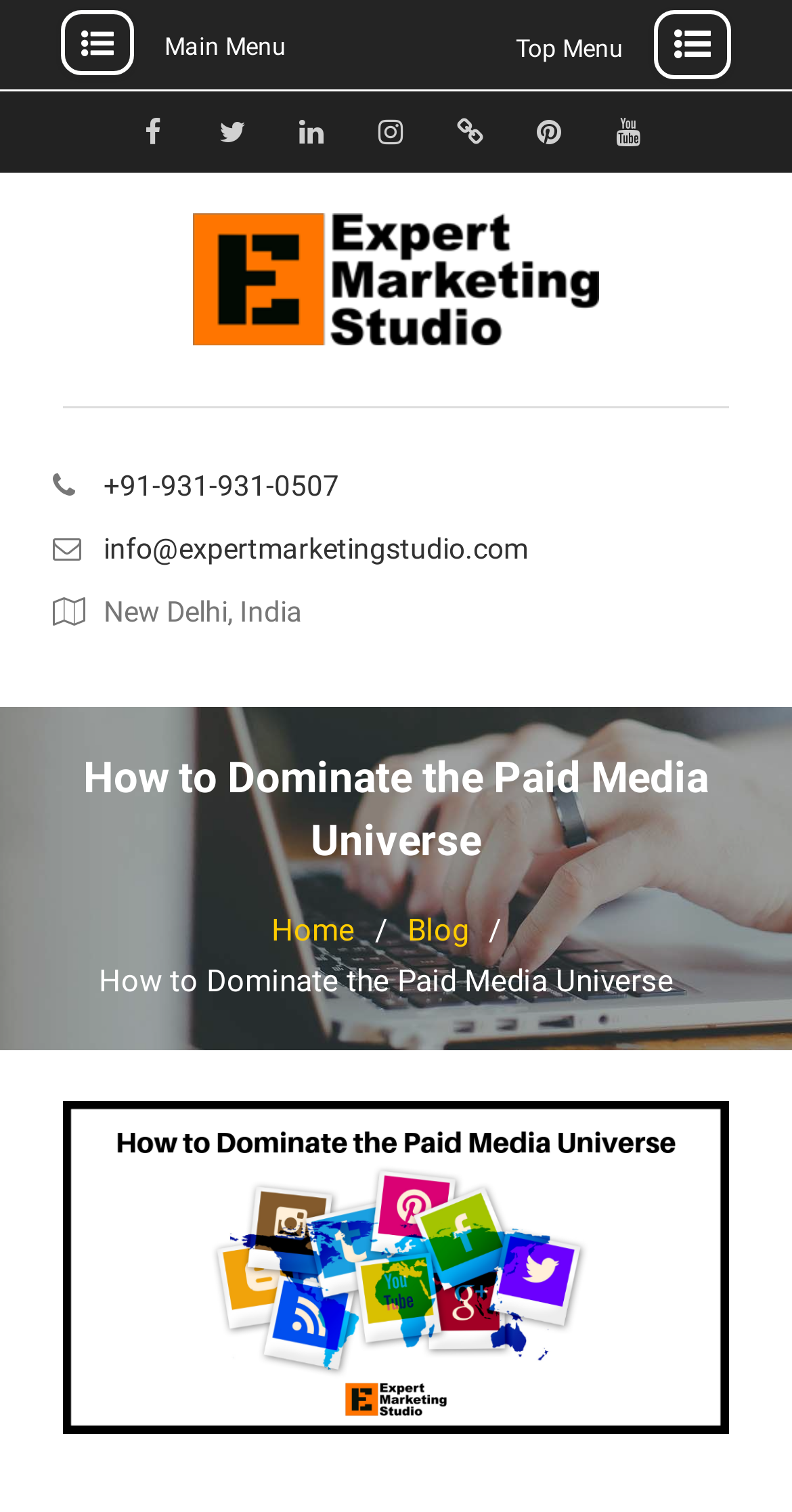Please identify the webpage's heading and generate its text content.

How to Dominate the Paid Media Universe